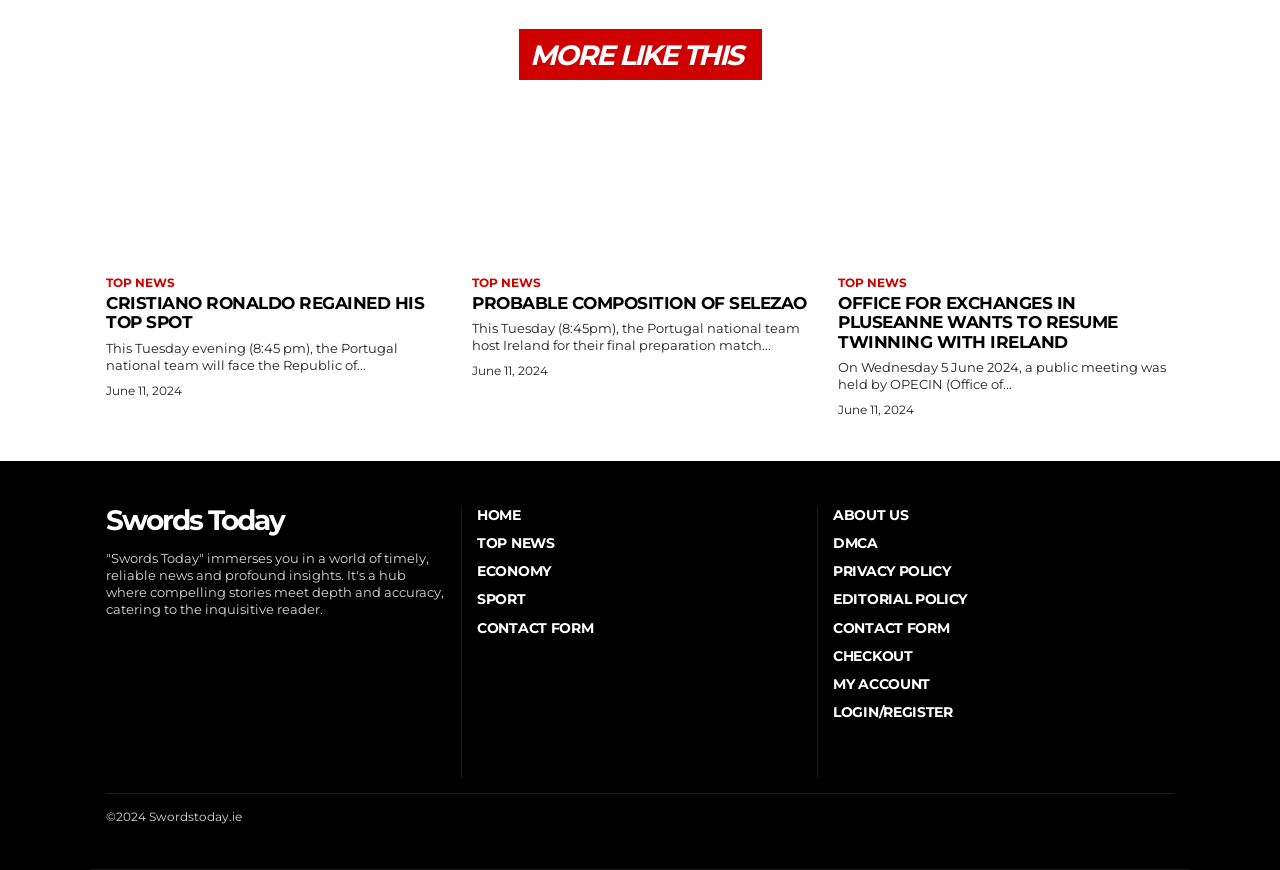Give a one-word or one-phrase response to the question:
What is the name of the website?

Swords Today